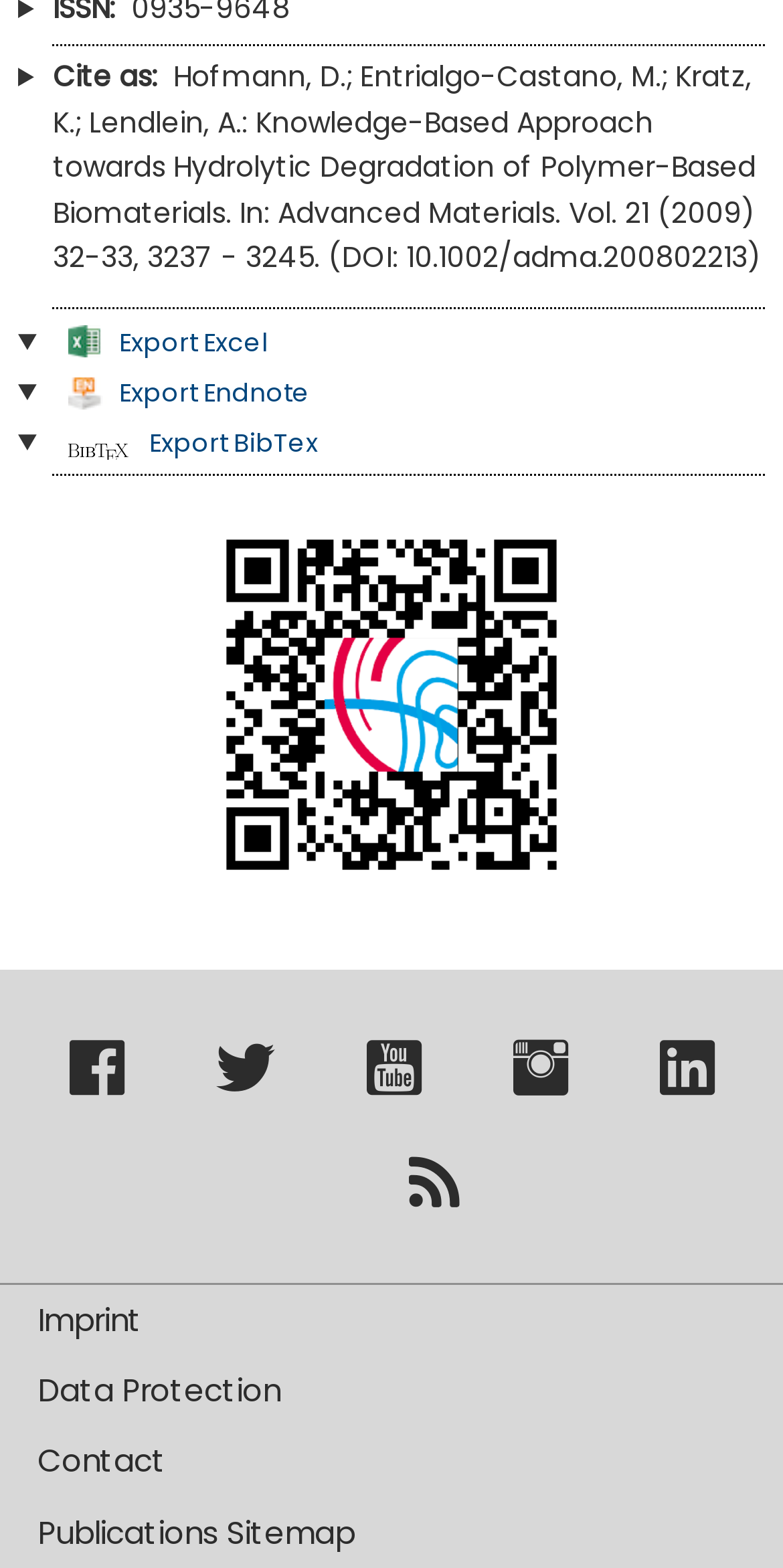By analyzing the image, answer the following question with a detailed response: What is the DOI of the publication?

I found the DOI of the publication by looking at the StaticText element with the ID 205, which contains the text 'Hofmann, D.; Entrialgo-Castano, M.; Kratz, K.; Lendlein, A.: Knowledge-Based Approach towards Hydrolytic Degradation of Polymer-Based Biomaterials. In: Advanced Materials. Vol. 21 (2009) 32-33, 3237 - 3245. (DOI: 10.1002/adma.200802213)'. The DOI is the part of the text that starts with 'DOI:' and is '10.1002/adma.200802213'.